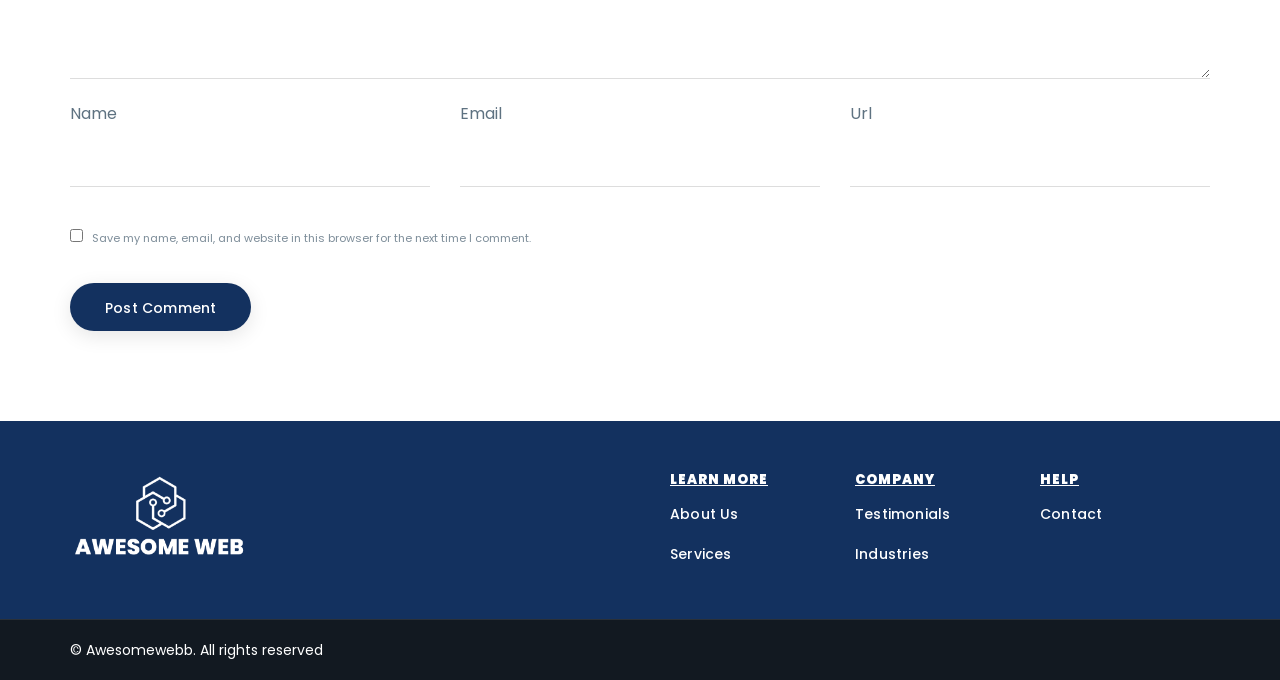Please identify the bounding box coordinates for the region that you need to click to follow this instruction: "Click the post comment button".

[0.055, 0.416, 0.196, 0.487]